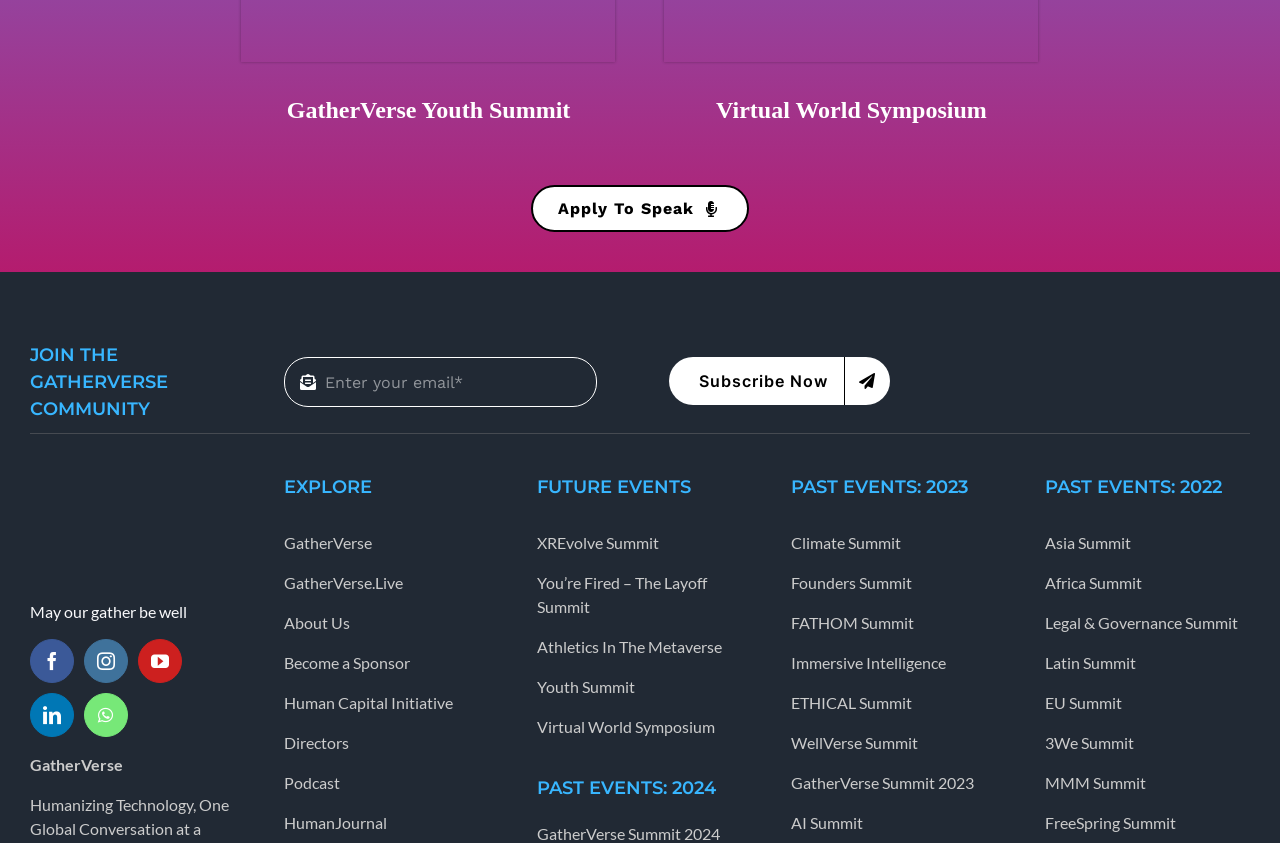What is the text of the first heading?
Answer briefly with a single word or phrase based on the image.

GatherVerse Youth Summit